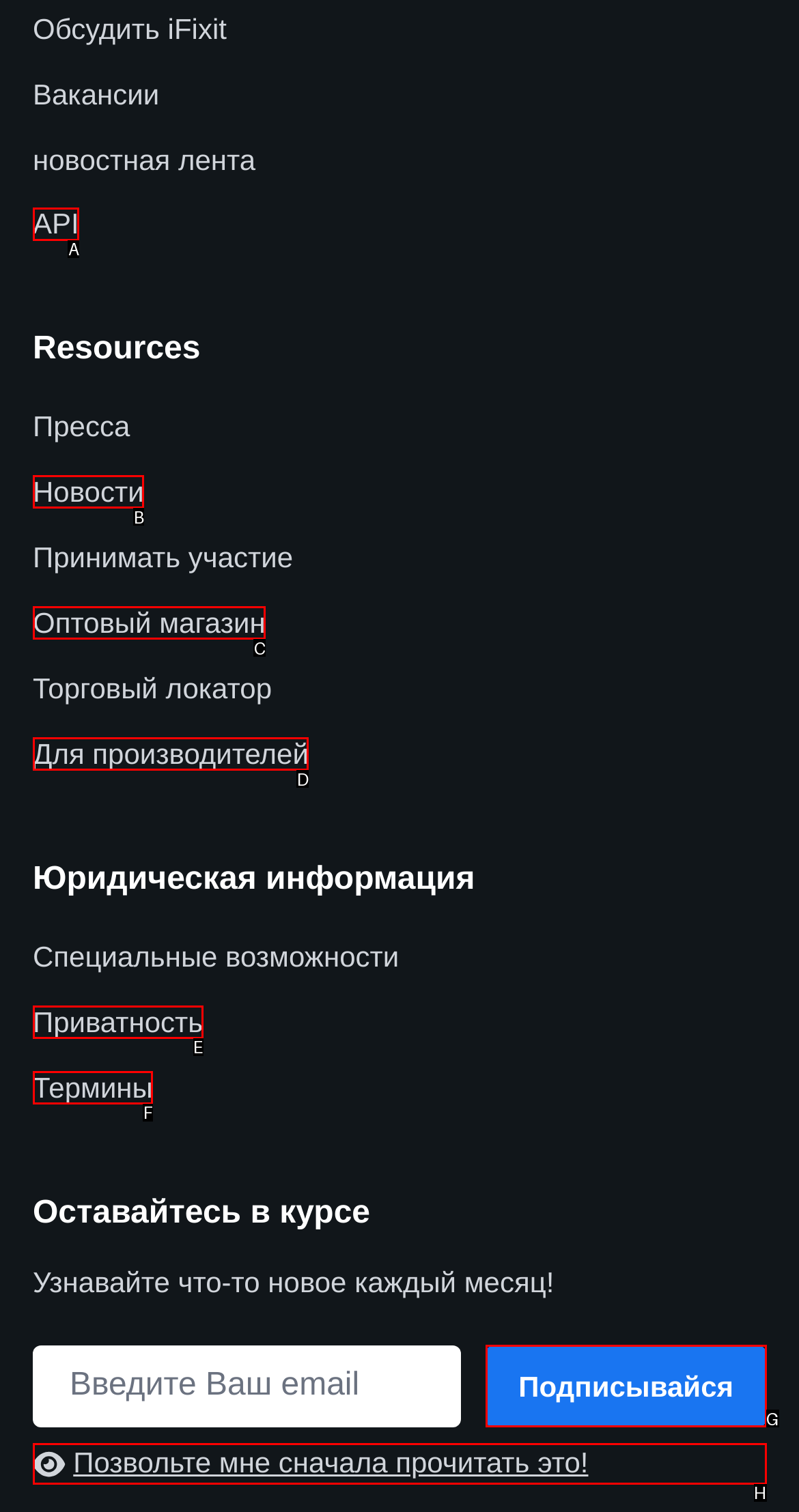Find the option that aligns with: Новости
Provide the letter of the corresponding option.

B